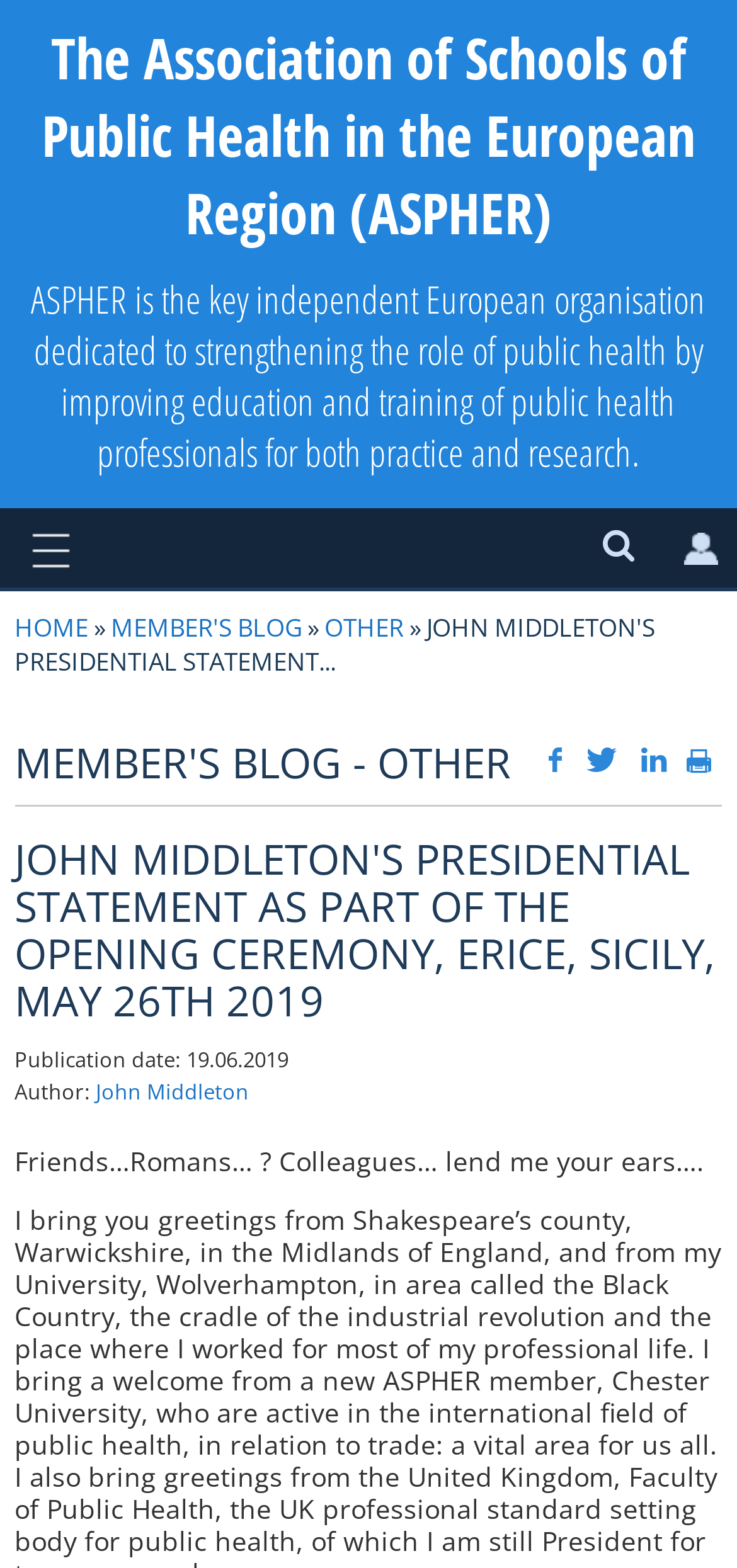How many navigation menu items are there?
Please provide a detailed and thorough answer to the question.

The navigation menu items can be found in the link elements below the logo, which are 'HOME', '»', 'MEMBER'S BLOG', and 'OTHER'. There are 4 navigation menu items in total.